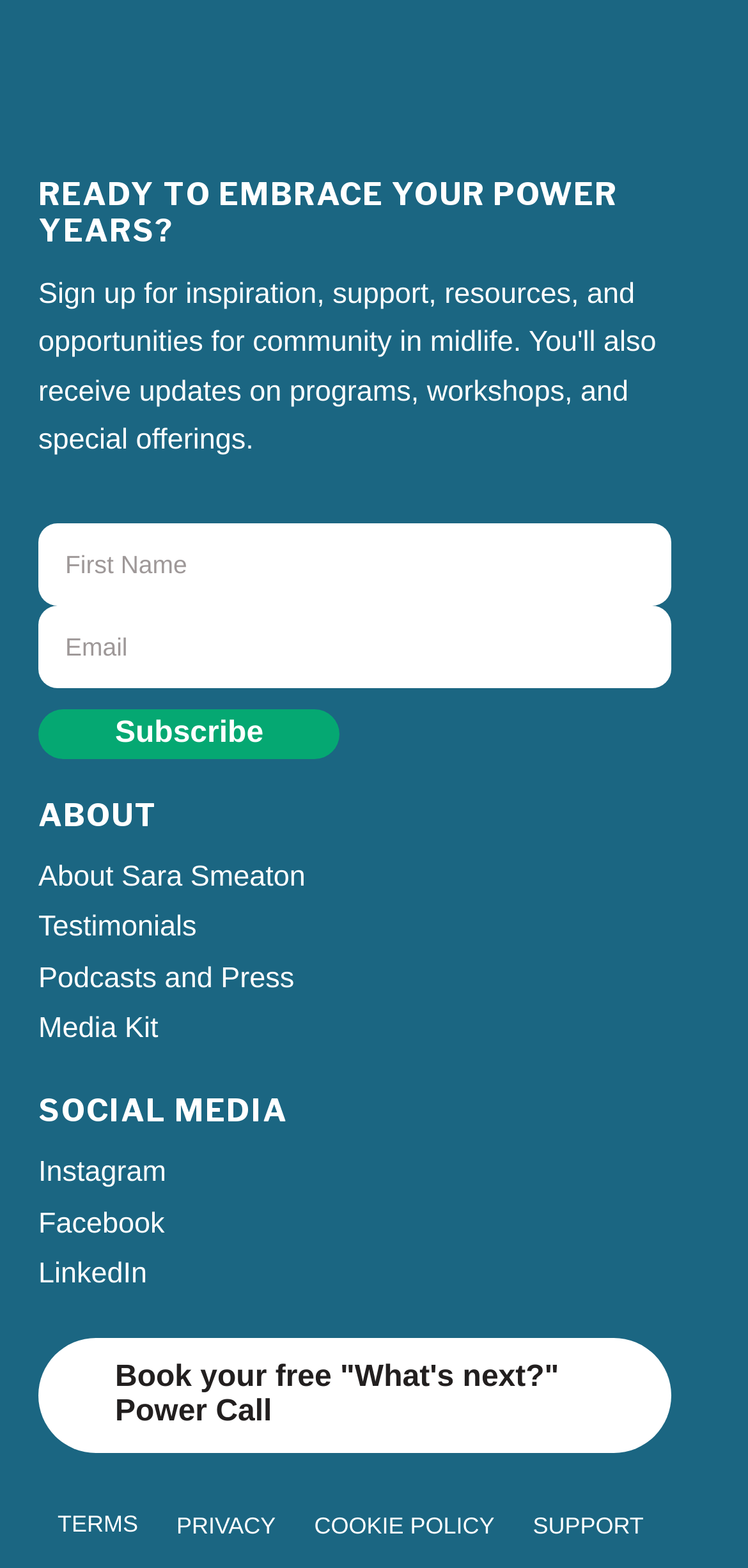Show the bounding box coordinates for the element that needs to be clicked to execute the following instruction: "Book a free power call". Provide the coordinates in the form of four float numbers between 0 and 1, i.e., [left, top, right, bottom].

[0.051, 0.626, 0.897, 0.703]